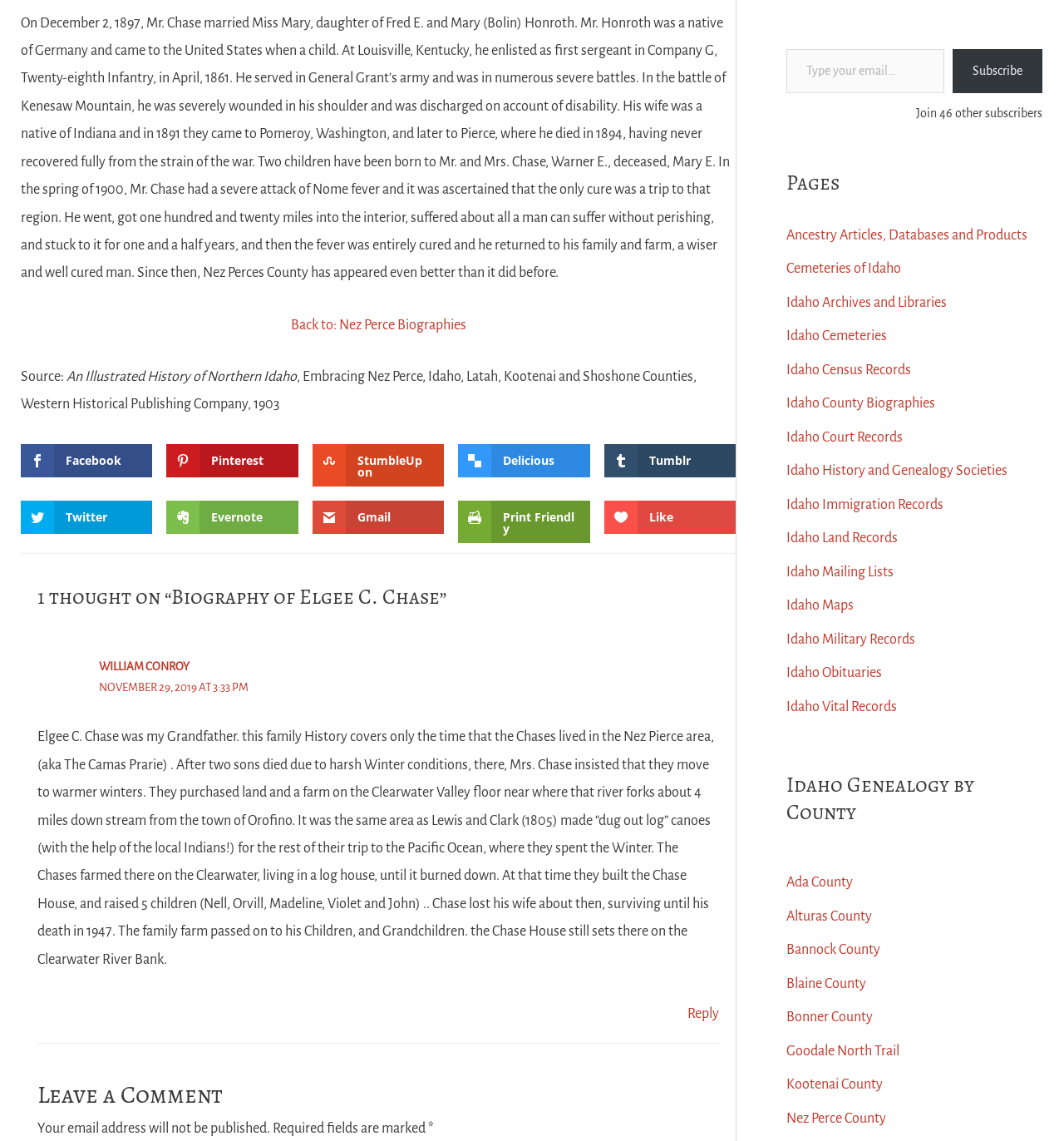Extract the bounding box coordinates for the described element: "Idaho Archives and Libraries". The coordinates should be represented as four float numbers between 0 and 1: [left, top, right, bottom].

[0.739, 0.258, 0.89, 0.272]